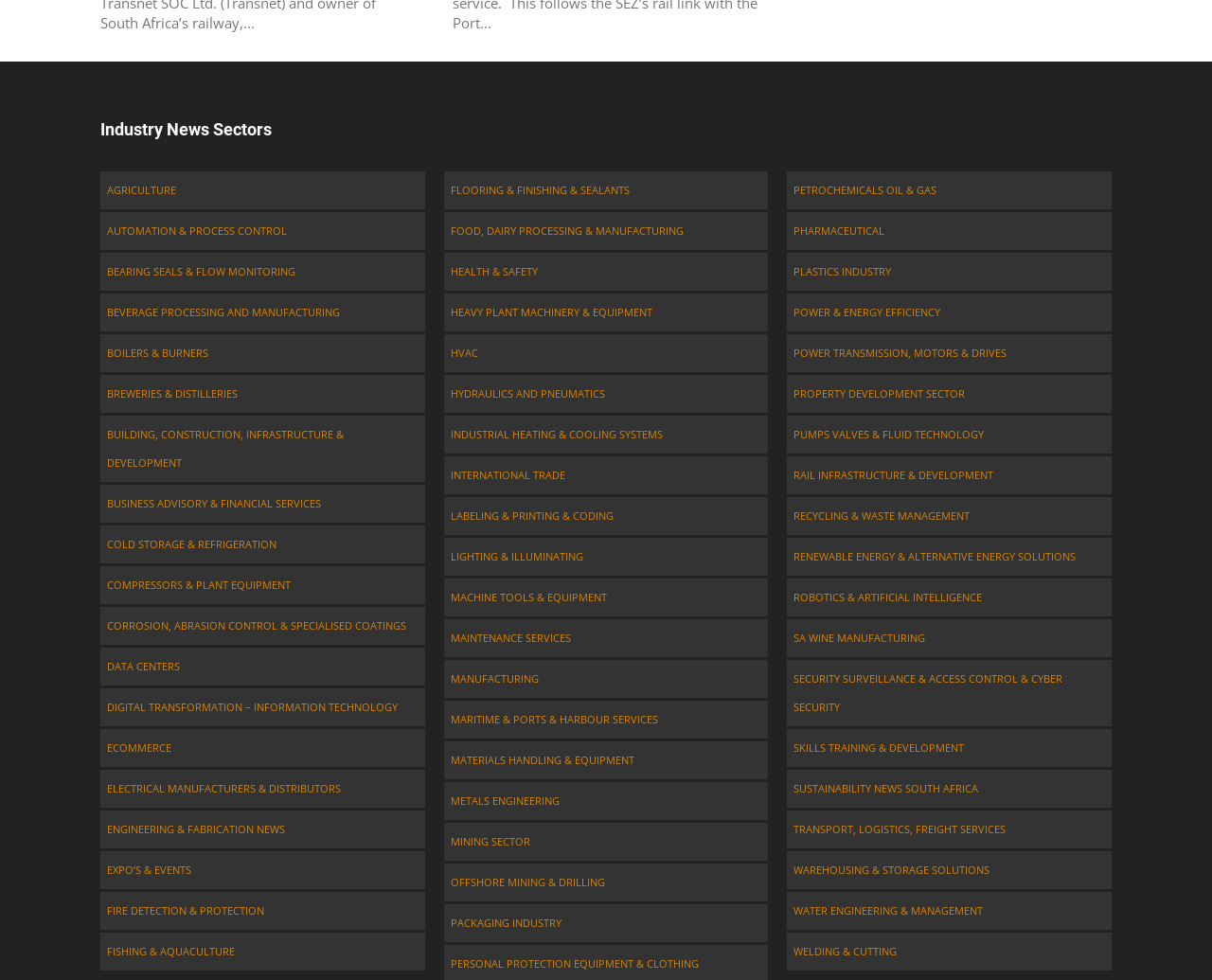Please answer the following question as detailed as possible based on the image: 
Are the industry news sectors listed in alphabetical order?

Yes, the industry news sectors are listed in alphabetical order because each sector is listed in alphabetical order, from 'AGRICULTURE' to 'WELDING & CUTTING'.